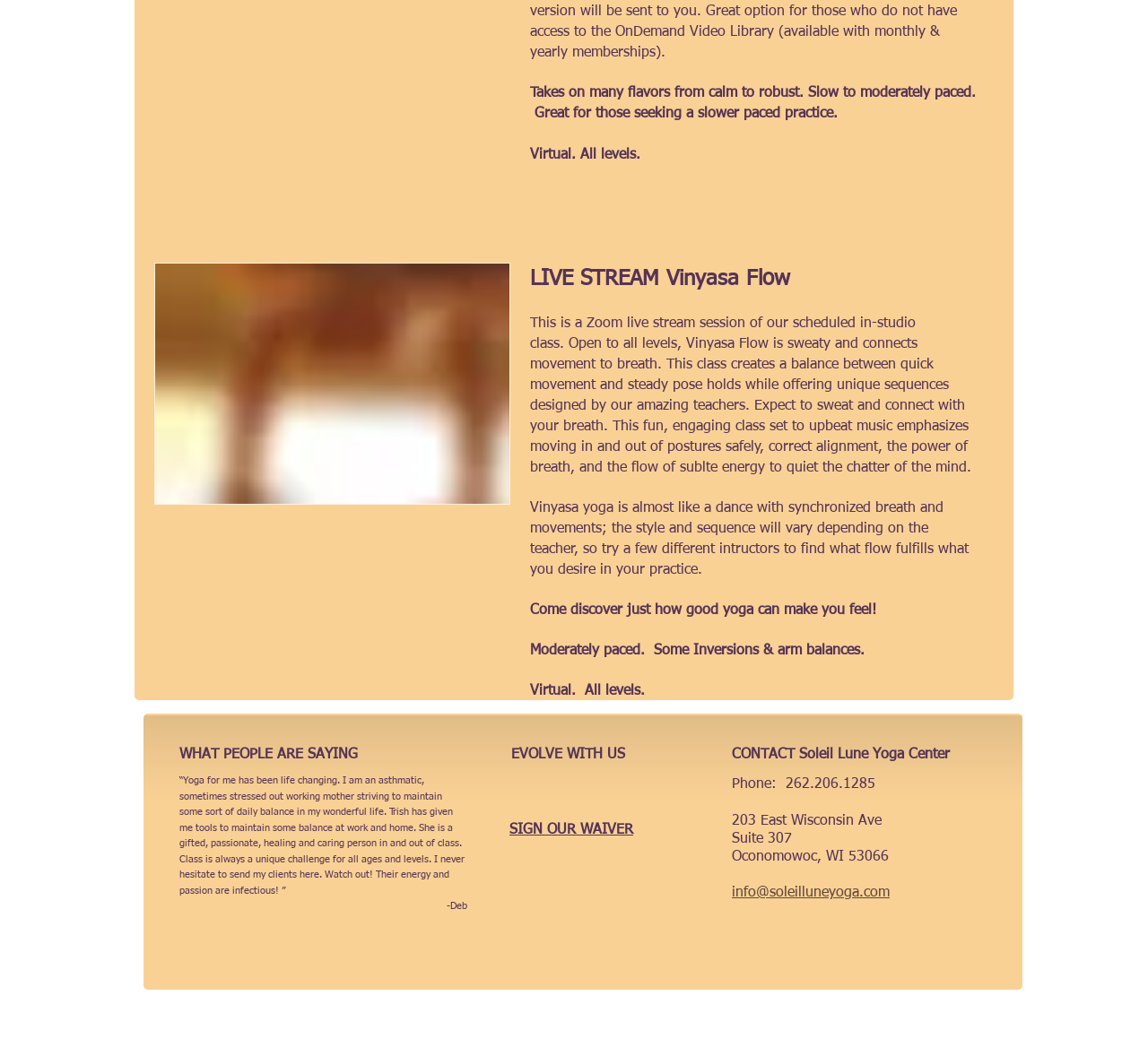What type of yoga is described on this page?
Please elaborate on the answer to the question with detailed information.

The page describes a type of yoga called Vinyasa Flow, which is a style of yoga that connects movement to breath and emphasizes moving in and out of postures safely, correct alignment, the power of breath, and the flow of subtle energy to quiet the mind.